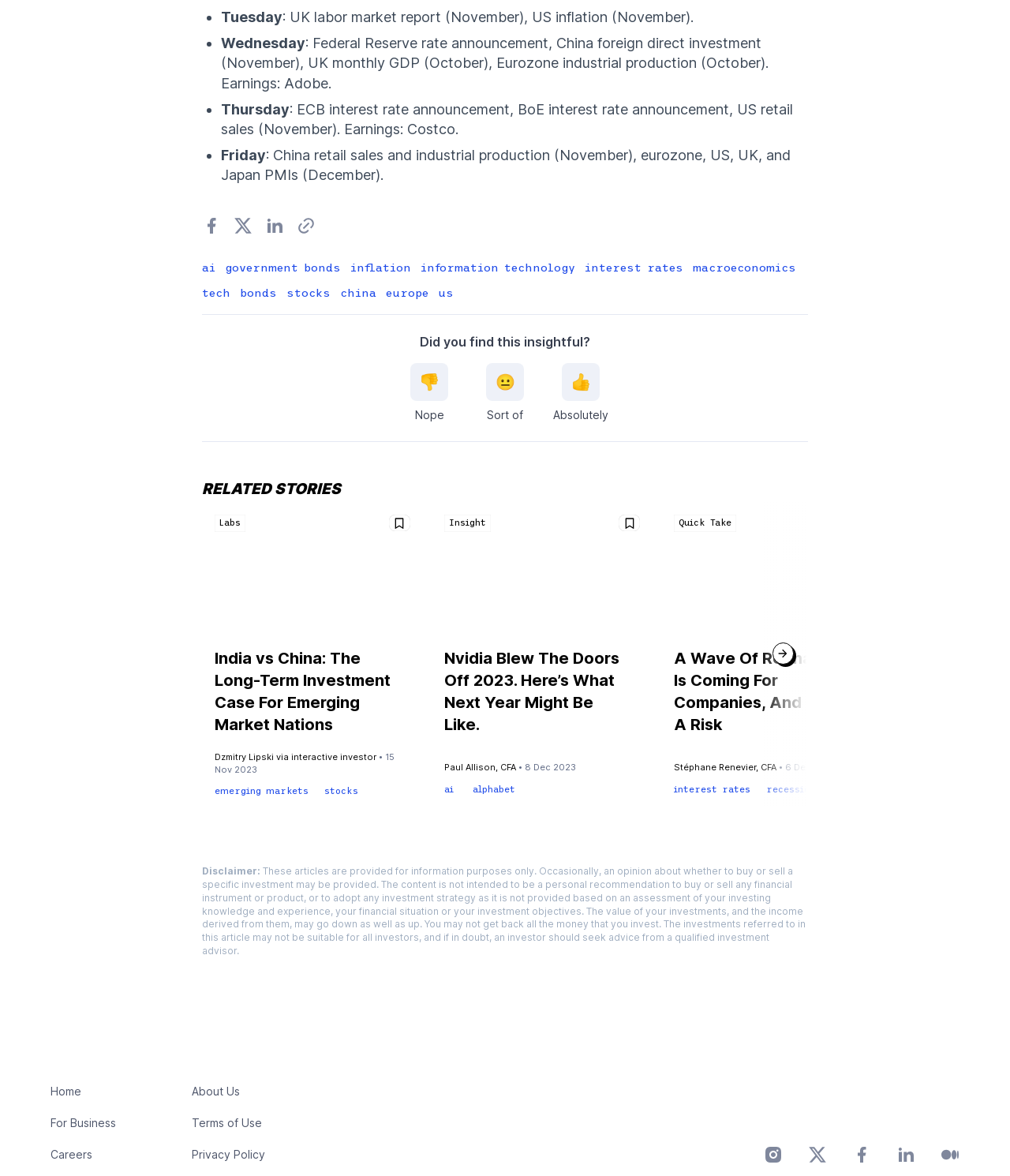Please identify the bounding box coordinates of the clickable region that I should interact with to perform the following instruction: "Share on Facebook". The coordinates should be expressed as four float numbers between 0 and 1, i.e., [left, top, right, bottom].

[0.2, 0.184, 0.219, 0.2]